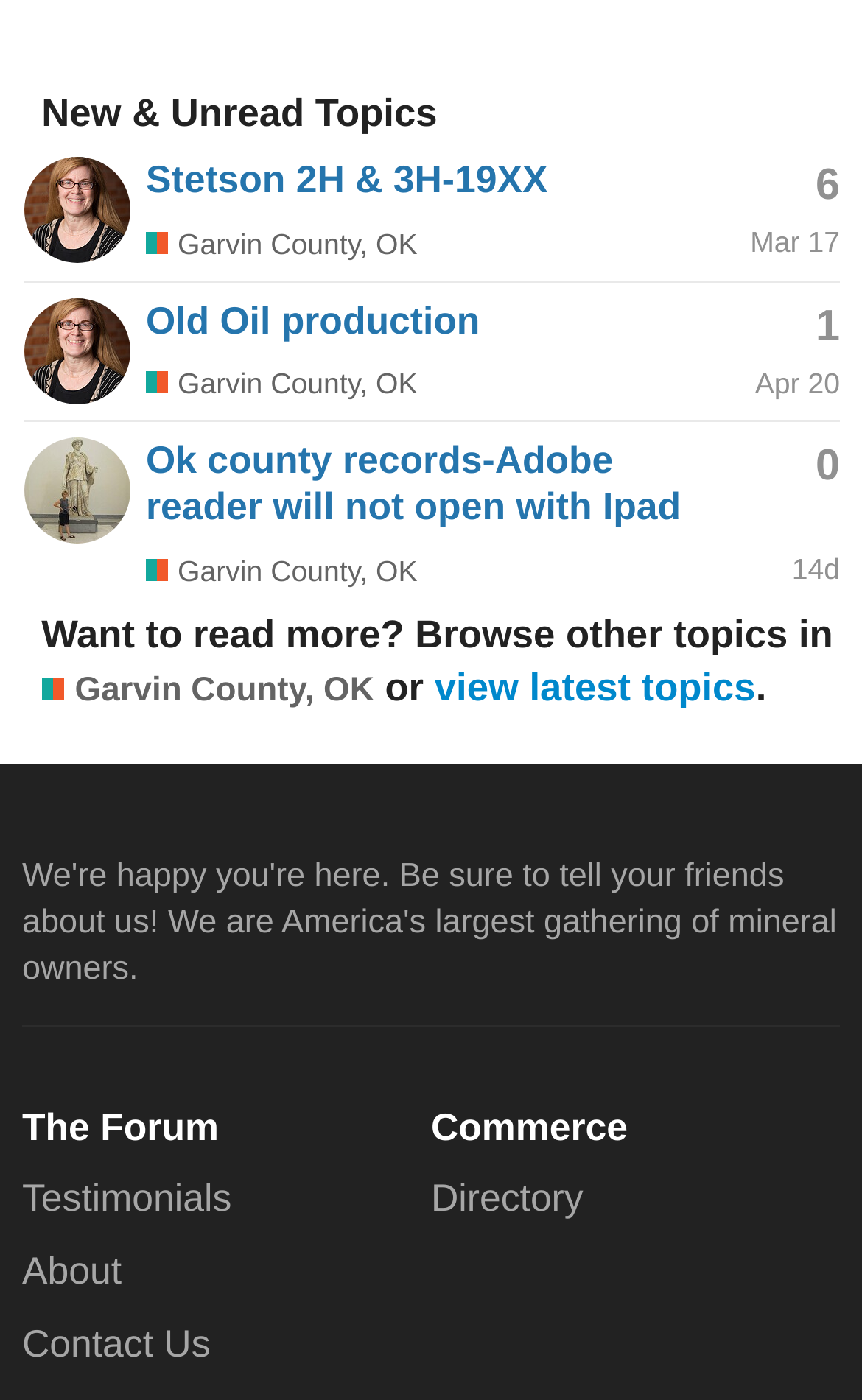Indicate the bounding box coordinates of the clickable region to achieve the following instruction: "View latest topics."

[0.504, 0.476, 0.877, 0.507]